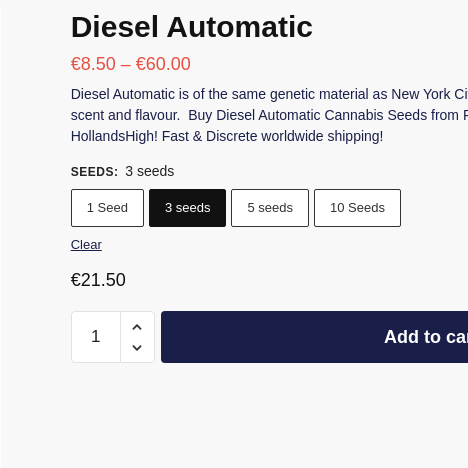Please provide a brief answer to the question using only one word or phrase: 
What is the purpose of the spinbutton?

Adjust quantity